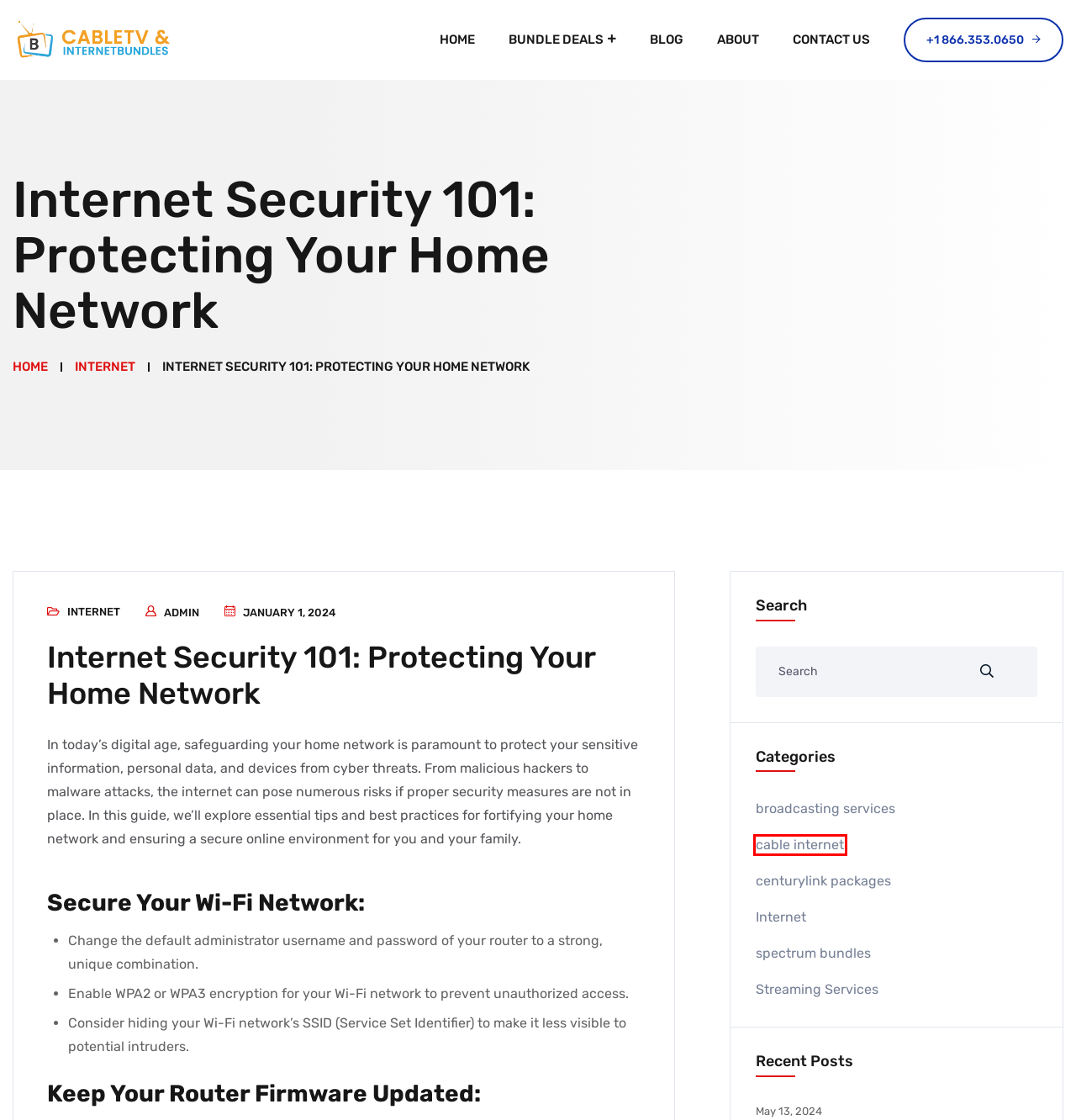Observe the provided screenshot of a webpage that has a red rectangle bounding box. Determine the webpage description that best matches the new webpage after clicking the element inside the red bounding box. Here are the candidates:
A. broadcasting services Archives -
B. Connect - Cable TV & Internet - Contact Us Today
C. Empowering Connections: Cable TV & Internet Blogs
D. centurylink packages Archives -
E. Get the Best Cable TV and Internet Bundles
F. Internet Archives -
G. Streamline Savings with Cable TV & Internet Bundle | TV & Internet
H. cable internet Archives -

H